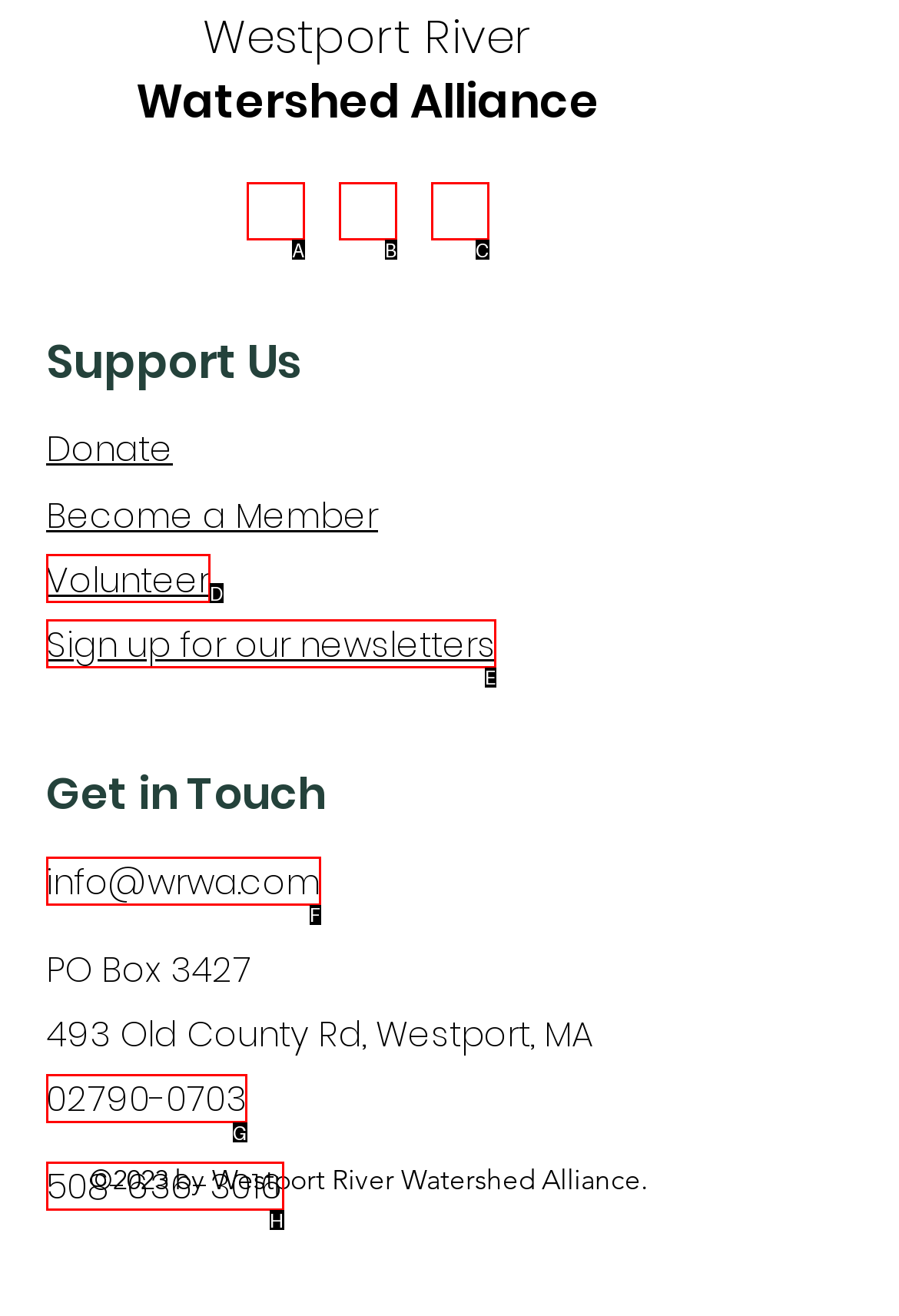Using the provided description: Privacy policy, select the most fitting option and return its letter directly from the choices.

None